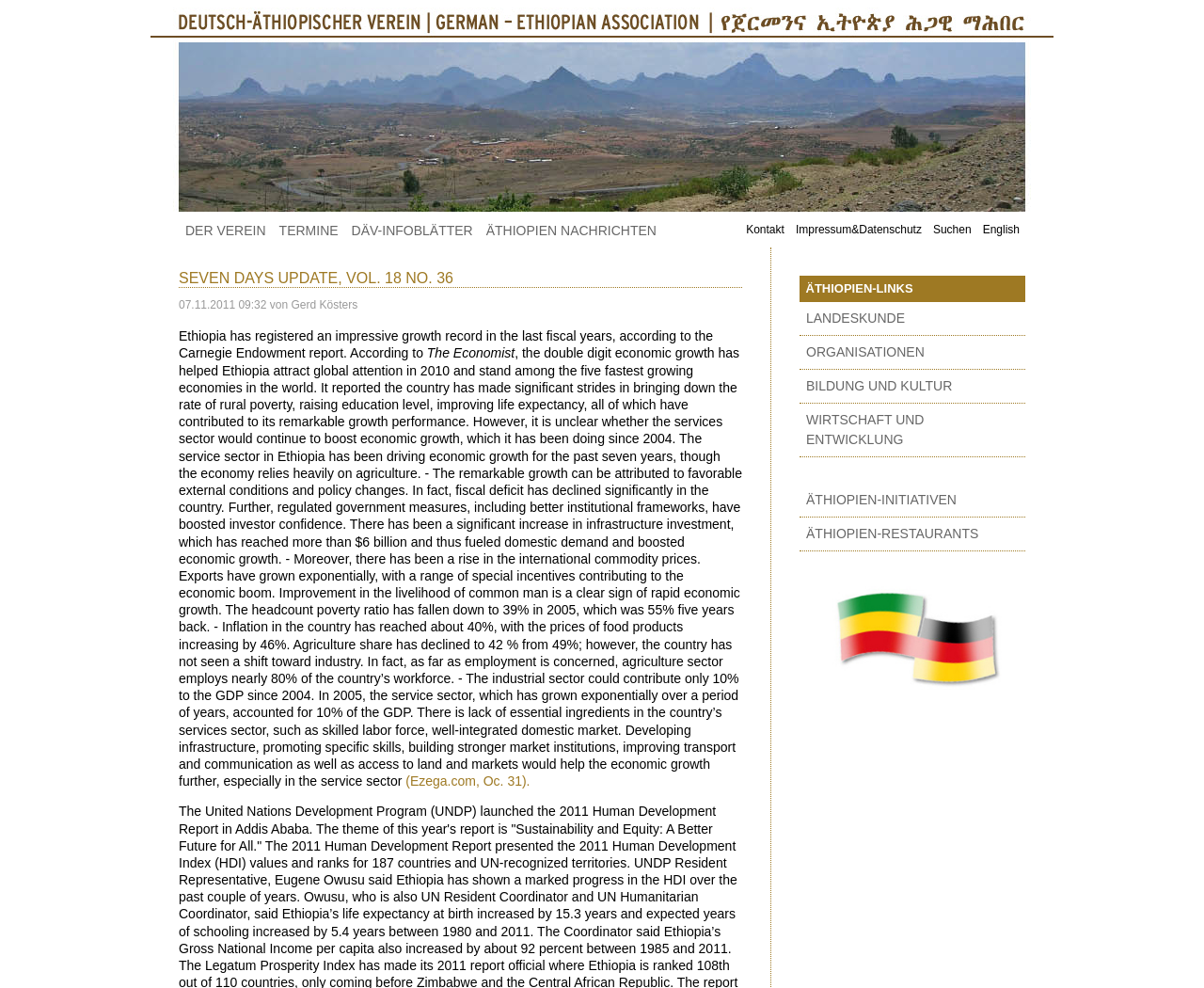Given the element description Kontakt, identify the bounding box coordinates for the UI element on the webpage screenshot. The format should be (top-left x, top-left y, bottom-right x, bottom-right y), with values between 0 and 1.

[0.615, 0.217, 0.656, 0.249]